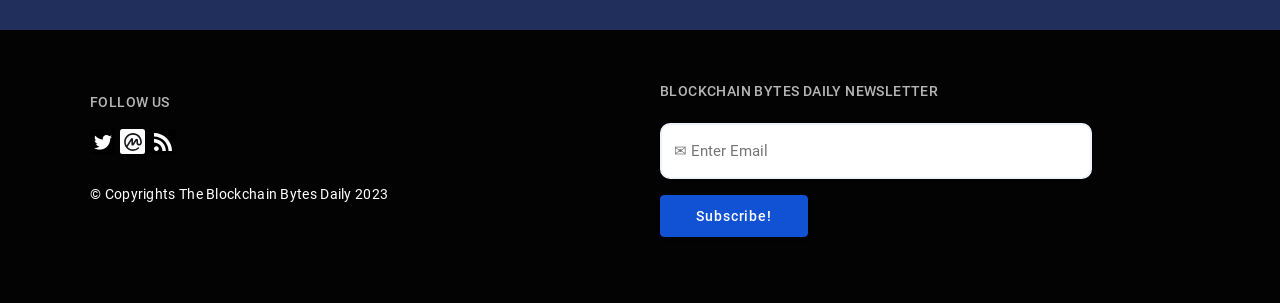Bounding box coordinates are specified in the format (top-left x, top-left y, bottom-right x, bottom-right y). All values are floating point numbers bounded between 0 and 1. Please provide the bounding box coordinate of the region this sentence describes: Regulation

[0.085, 0.469, 0.14, 0.525]